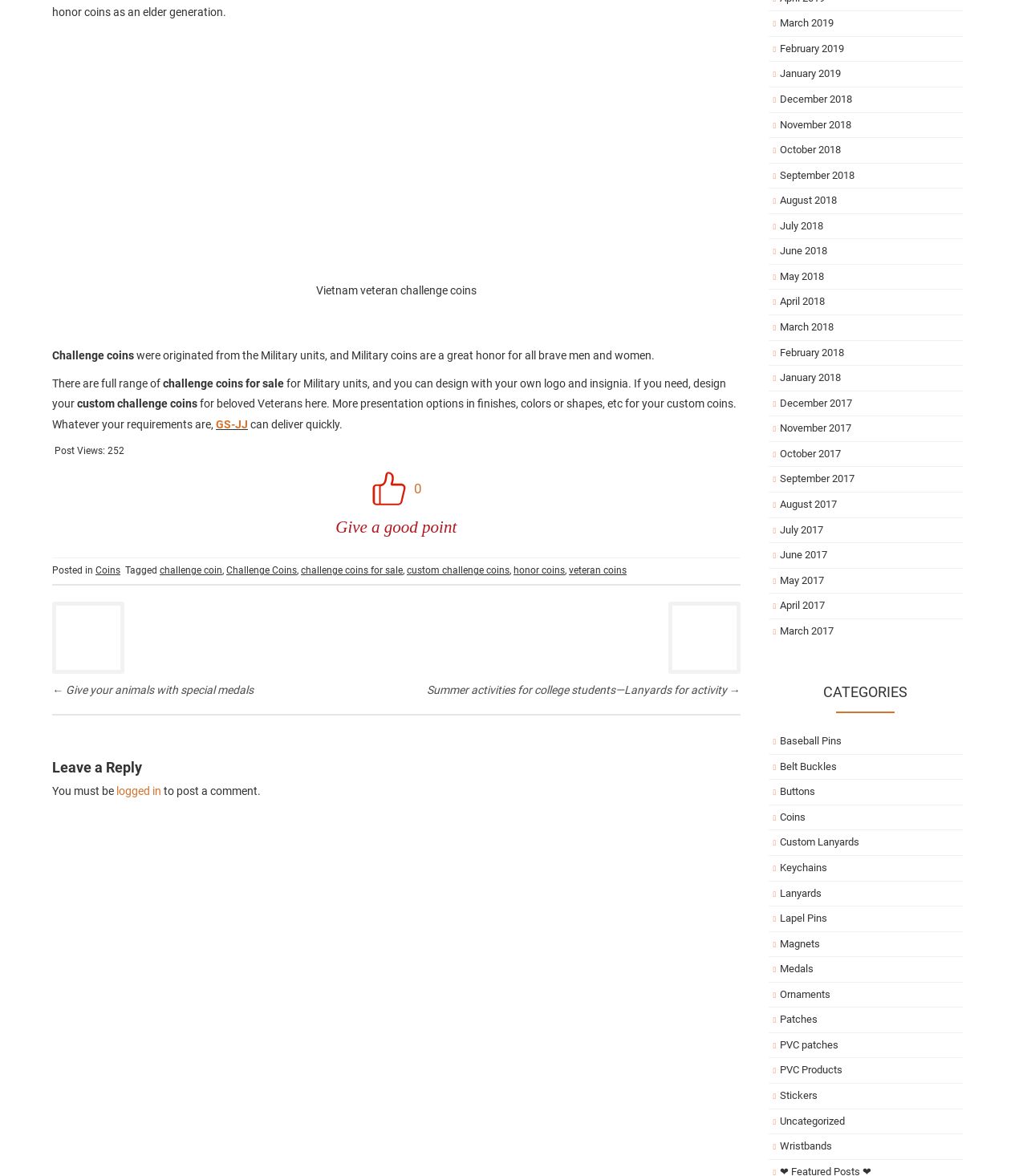What is the name of the company mentioned in the article?
Please provide a single word or phrase answer based on the image.

GS-JJ